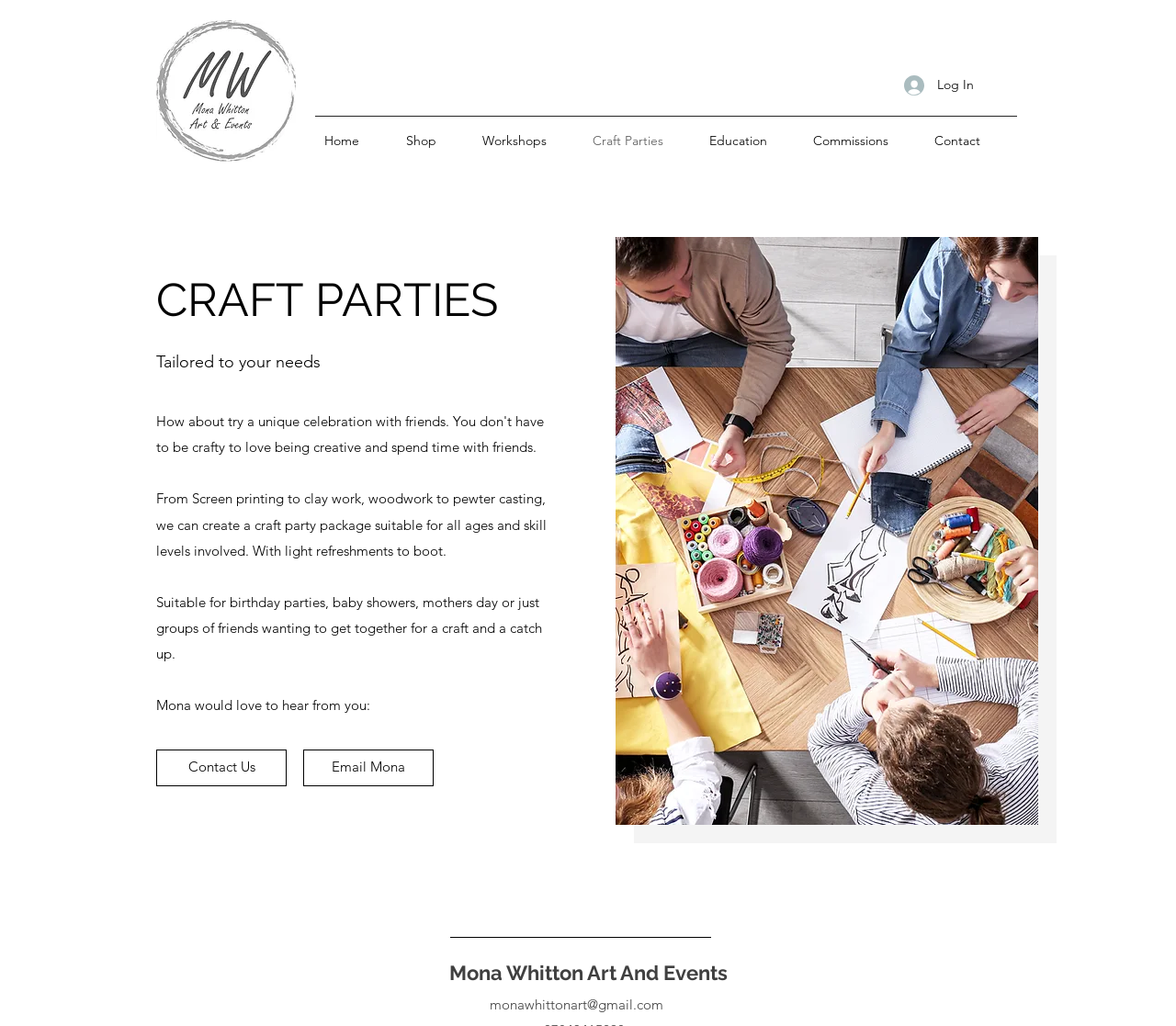Generate a thorough caption detailing the webpage content.

The webpage is about Craft Parties offered by Mona Whitton Art And Events. At the top left corner, there is a logo image of "Final Logo.jpg". On the top right corner, there is a "Log In" button accompanied by a small image. Below the logo, there is a navigation menu with links to different sections of the website, including "Home", "Shop", "Workshops", "Craft Parties", "Education", "Commissions", and "Contact".

The main content of the webpage is divided into two sections. The left section has a heading "CRAFT PARTIES" followed by a brief description of the craft parties offered, including the types of crafts and the services provided. There are also two links to "Contact Us" and "Email Mona" for inquiries.

On the right side of the webpage, there is a large image related to "Arts & Crafts", which takes up most of the space. At the bottom of the webpage, there are two links: one to "Mona Whitton Art And Events" and another to "monawhittonart@gmail.com", which is likely an email address.